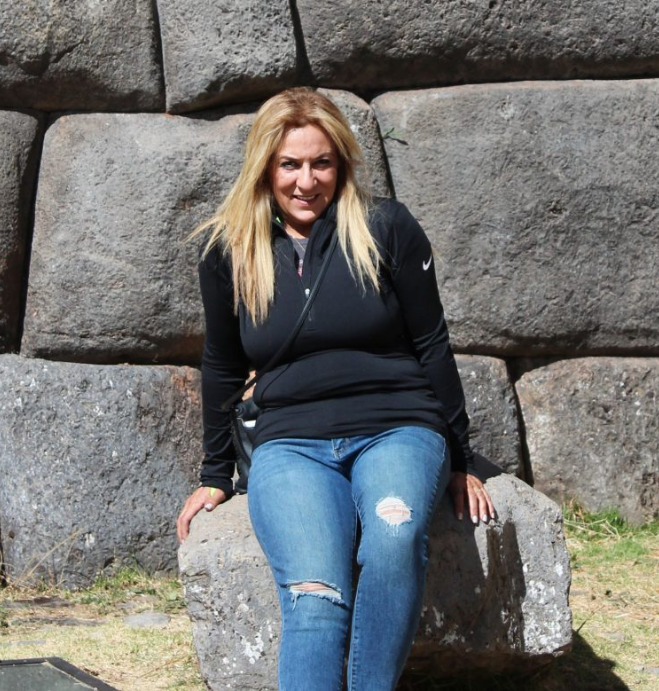Answer the following in one word or a short phrase: 
What is the color of the woman's jacket?

black